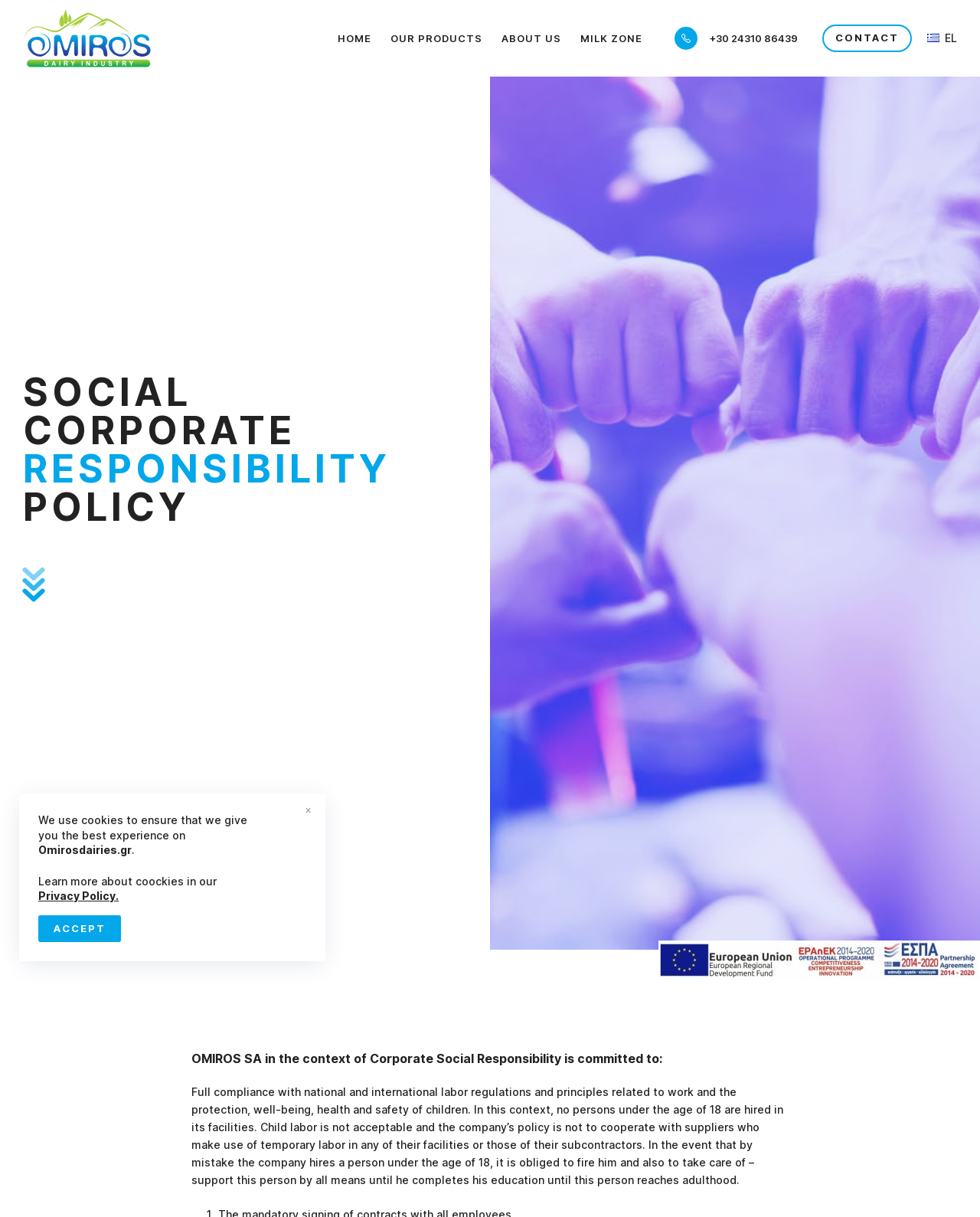Find the bounding box coordinates of the clickable element required to execute the following instruction: "Learn more about Omiros Dairies SA". Provide the coordinates as four float numbers between 0 and 1, i.e., [left, top, right, bottom].

[0.023, 0.006, 0.155, 0.057]